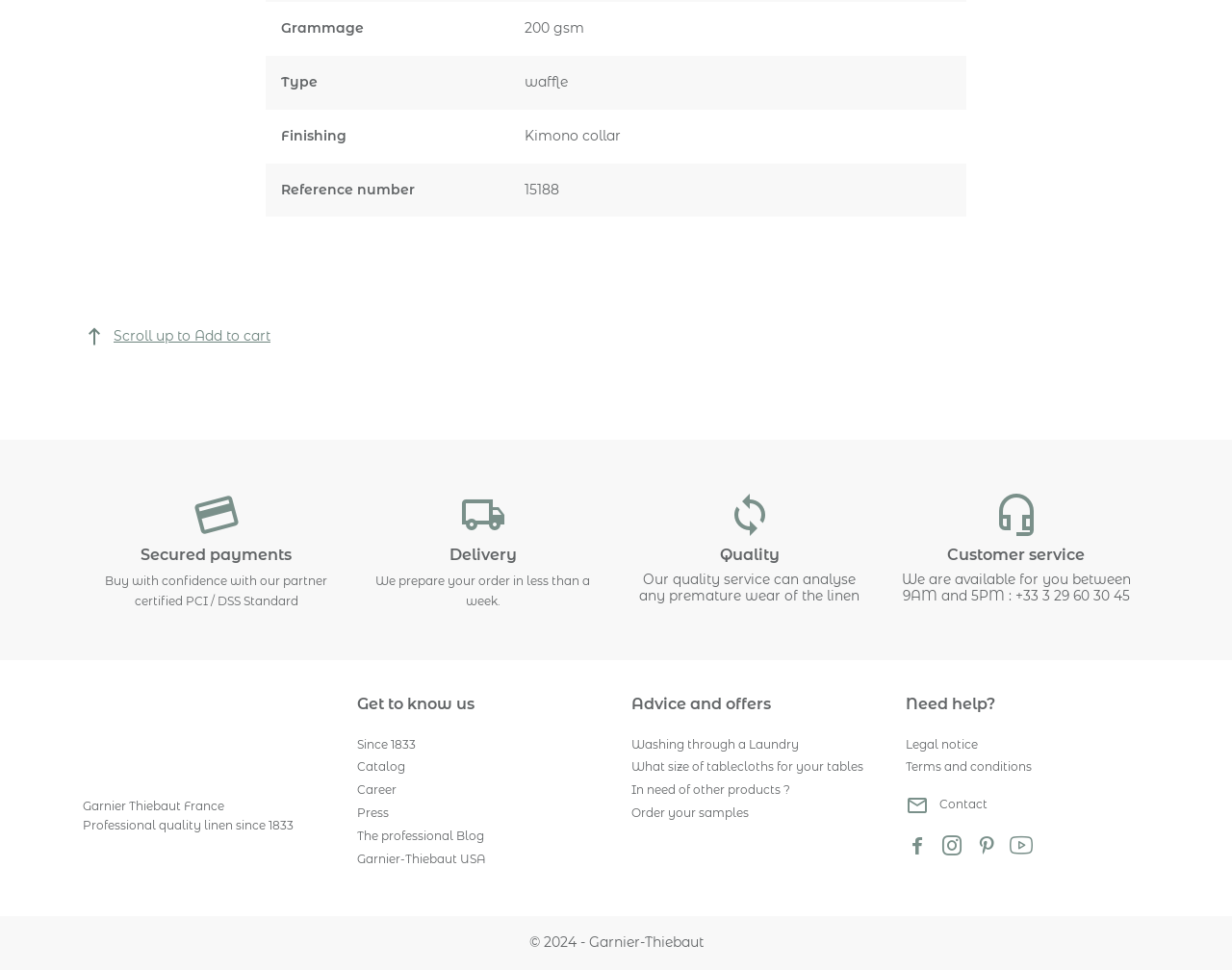Find the bounding box coordinates of the clickable element required to execute the following instruction: "Scroll up to add to cart". Provide the coordinates as four float numbers between 0 and 1, i.e., [left, top, right, bottom].

[0.067, 0.335, 0.933, 0.359]